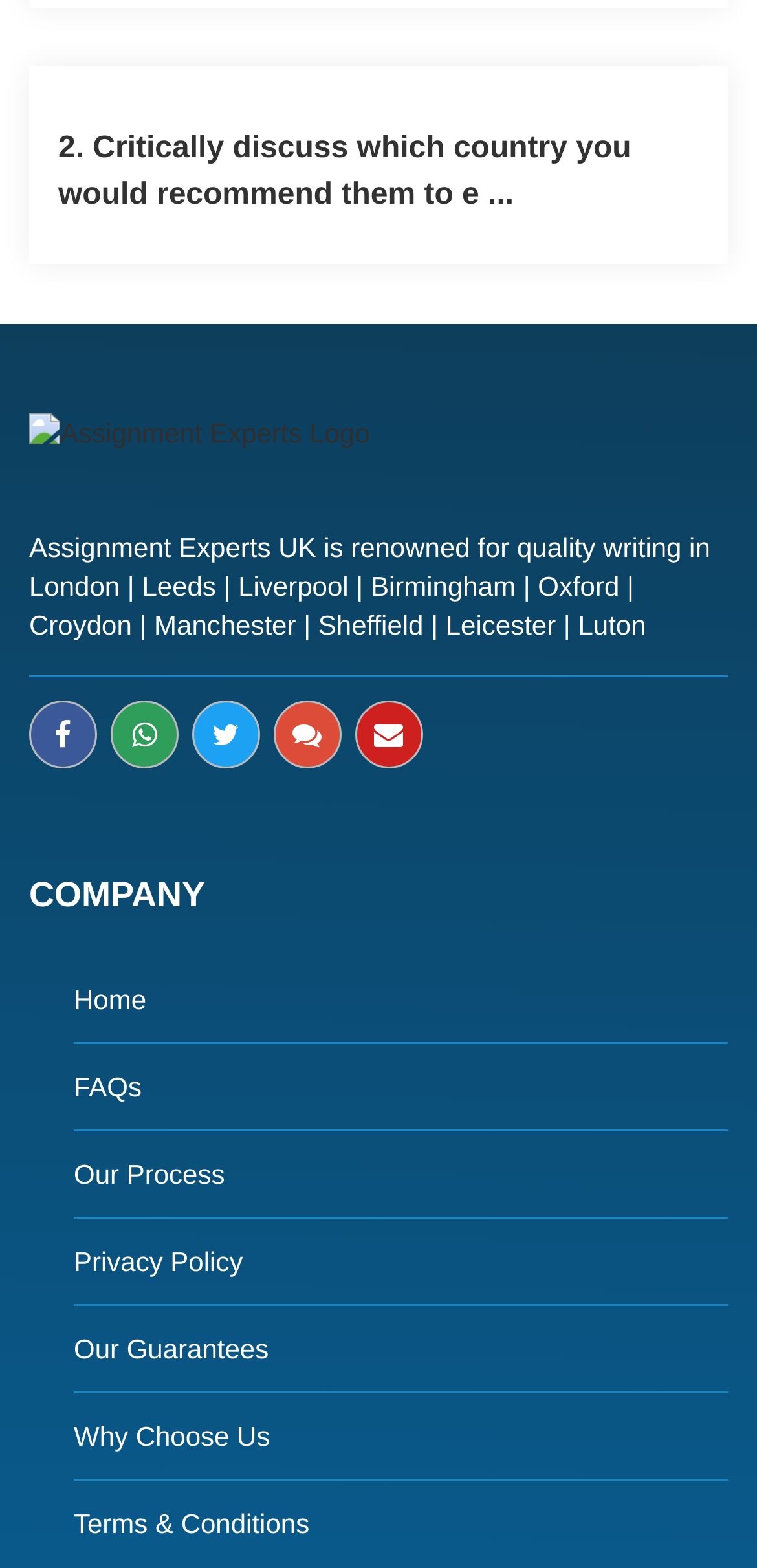Find the bounding box coordinates of the clickable region needed to perform the following instruction: "Read about the company". The coordinates should be provided as four float numbers between 0 and 1, i.e., [left, top, right, bottom].

[0.038, 0.559, 0.962, 0.585]